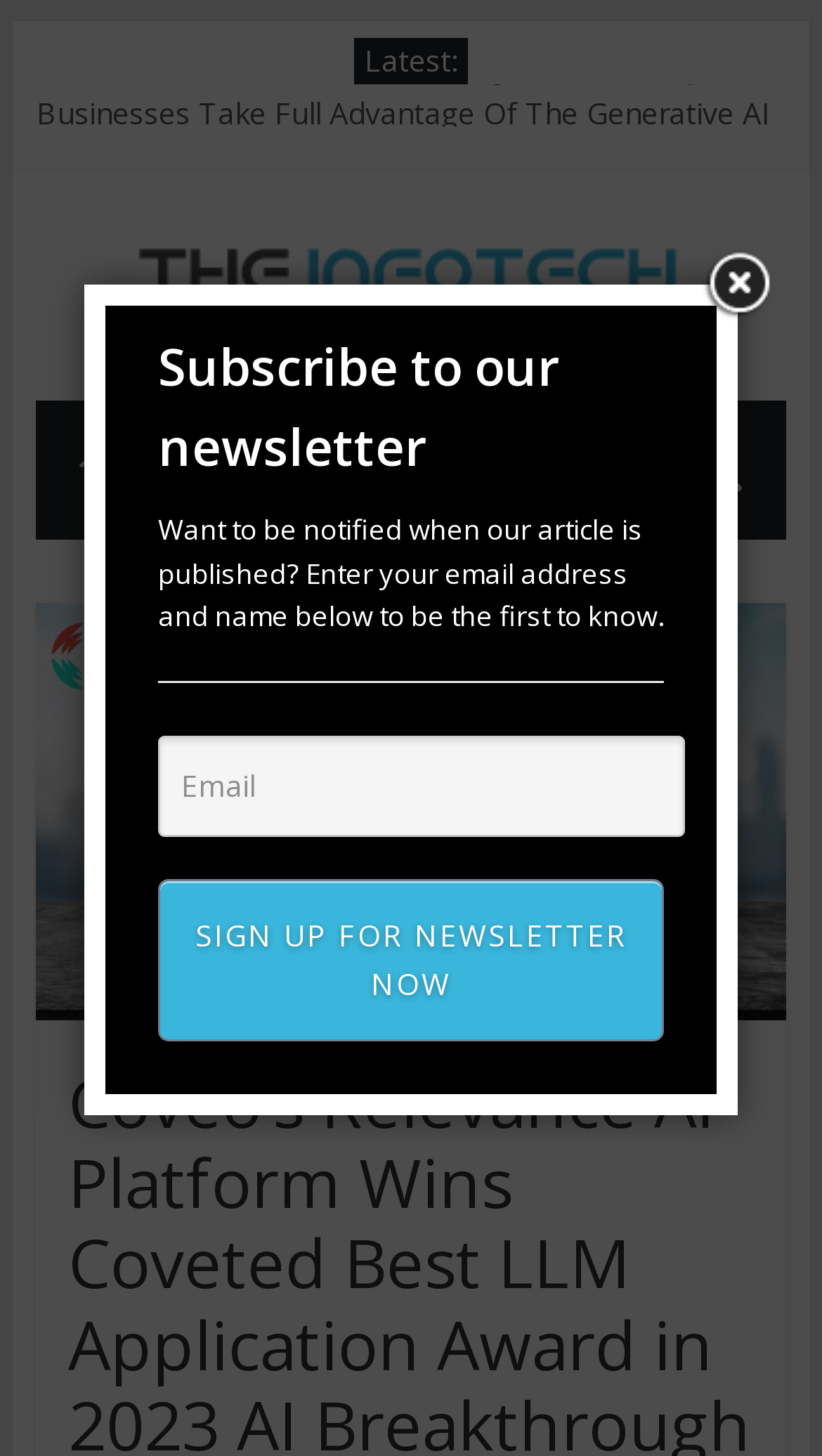Given the description "SIGN UP FOR NEWSLETTER NOW", determine the bounding box of the corresponding UI element.

[0.192, 0.604, 0.808, 0.715]